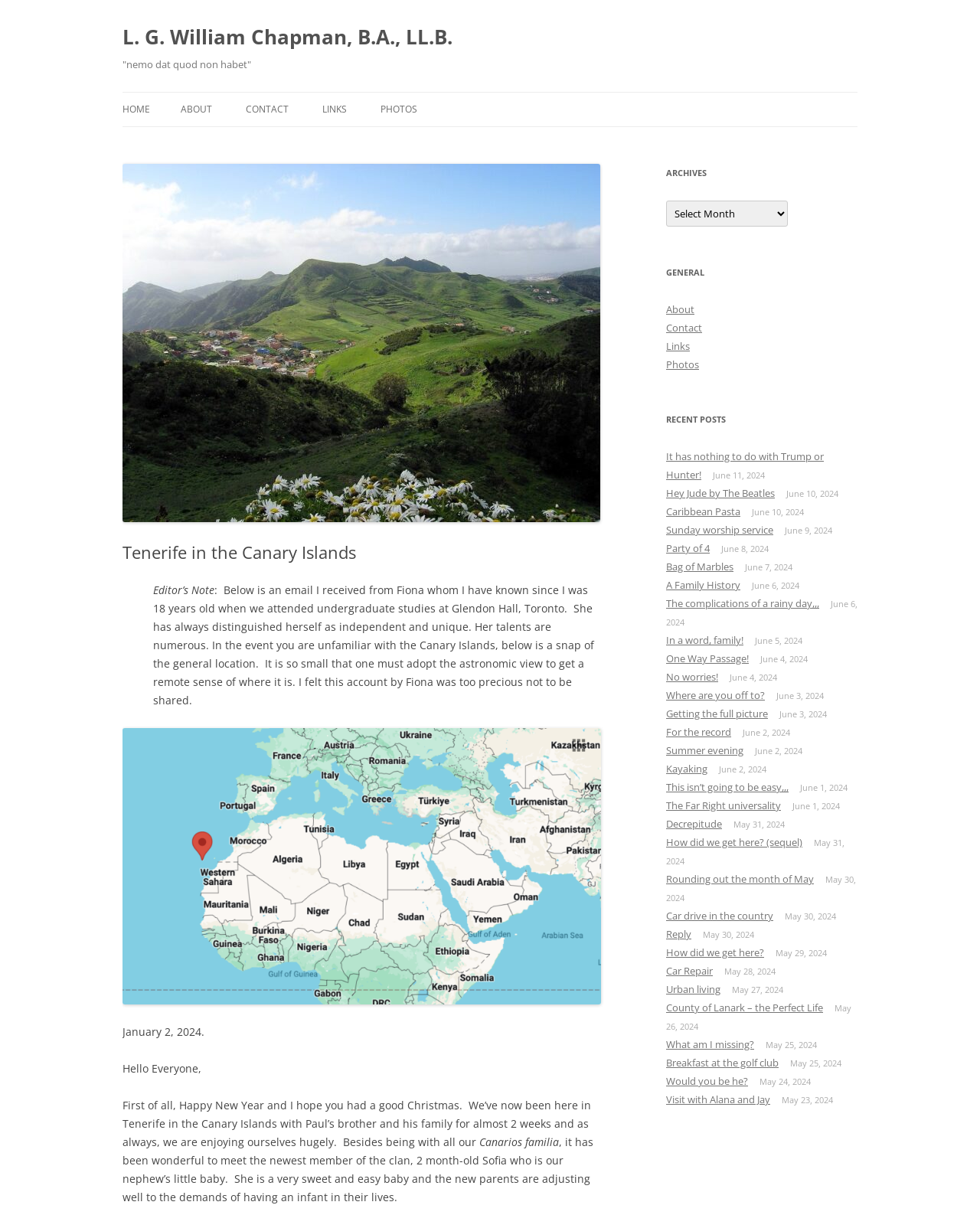Answer the following in one word or a short phrase: 
How many links are there in the 'GENERAL' section?

4